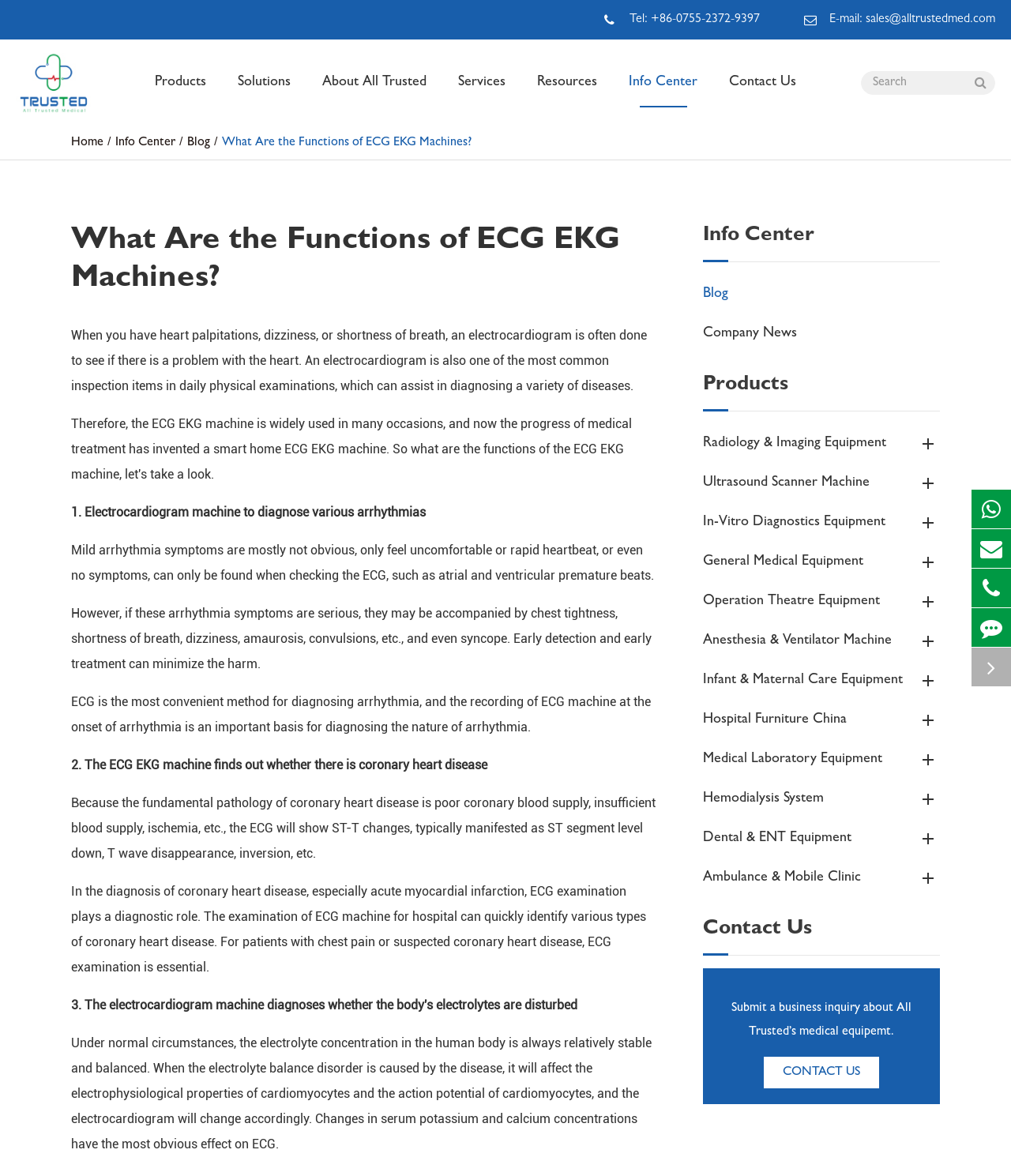Please respond in a single word or phrase: 
How many types of medical equipment are listed?

15